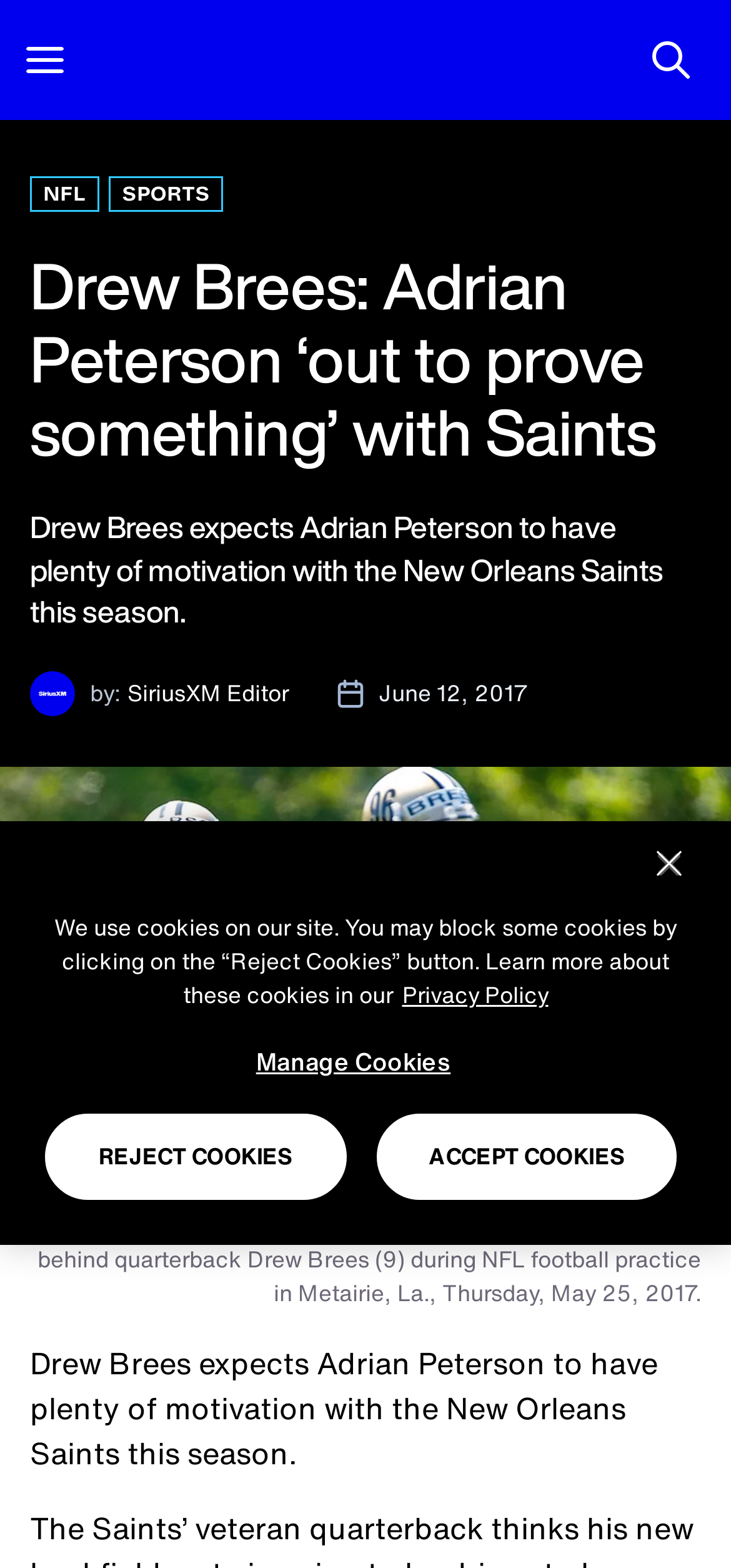Pinpoint the bounding box coordinates of the area that should be clicked to complete the following instruction: "Open Navigation Menu". The coordinates must be given as four float numbers between 0 and 1, i.e., [left, top, right, bottom].

[0.031, 0.024, 0.092, 0.053]